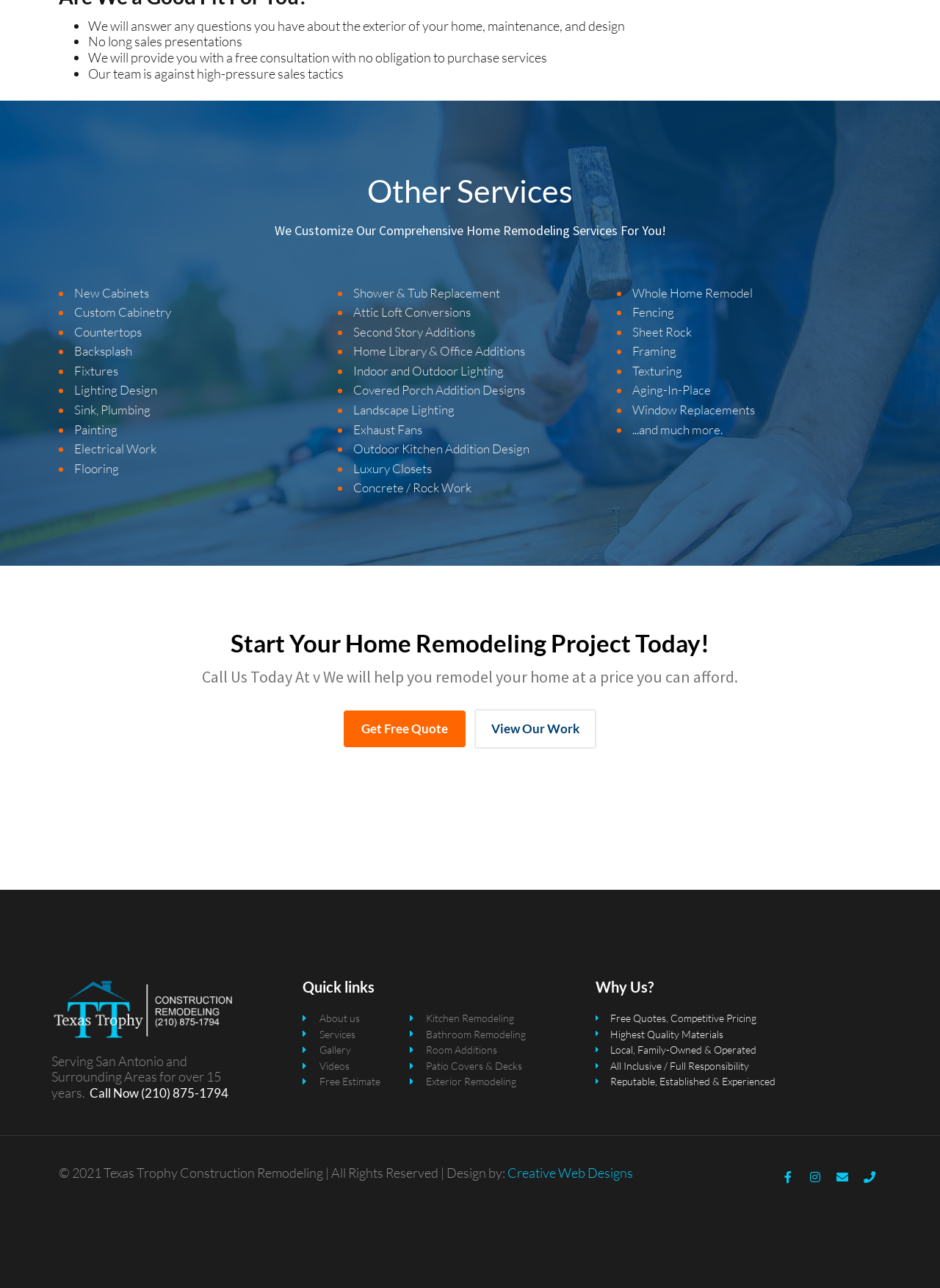Please respond in a single word or phrase: 
What is the company's name?

Texas Trophy Construction Remodeling